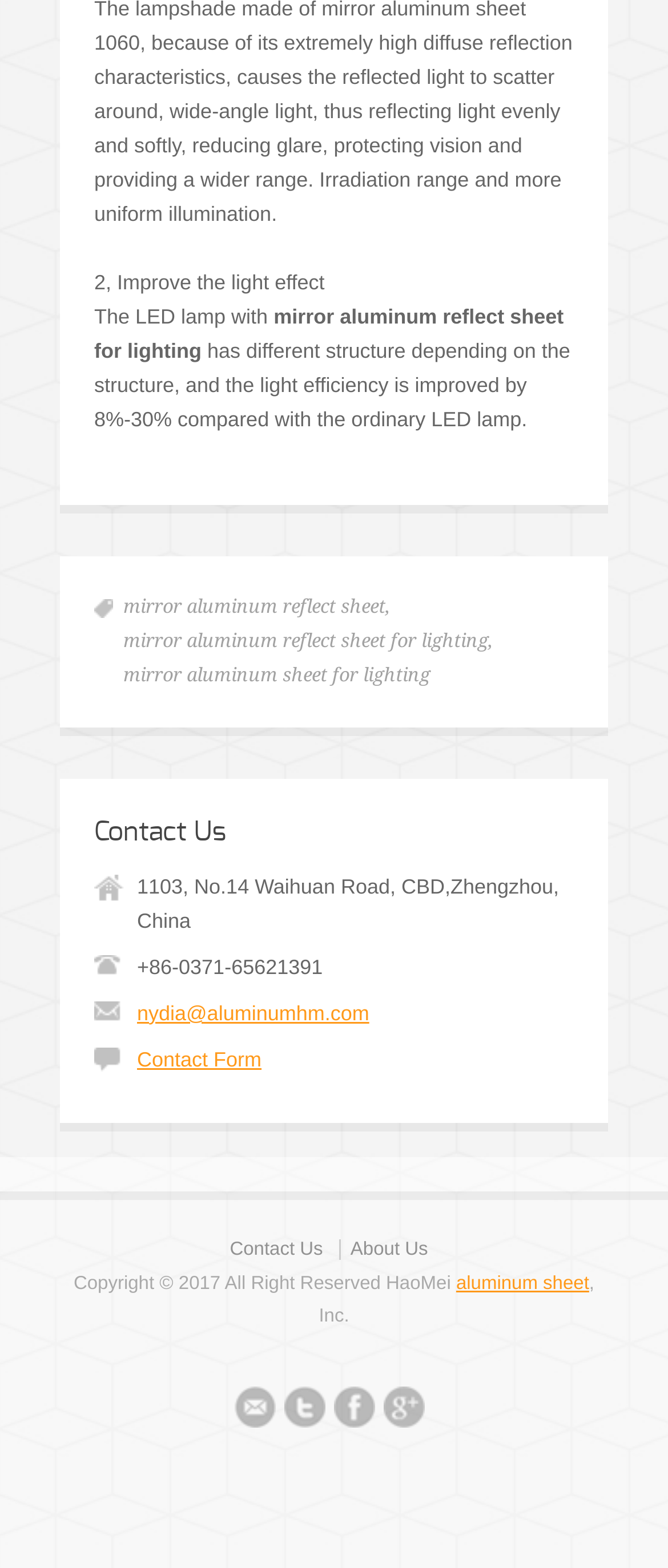How many social media links are there?
Please provide a detailed and comprehensive answer to the question.

I counted the number of social media links at the bottom of the page and found four links: 'Email', 'Twitter', 'Facebook', and 'Google Plus'.